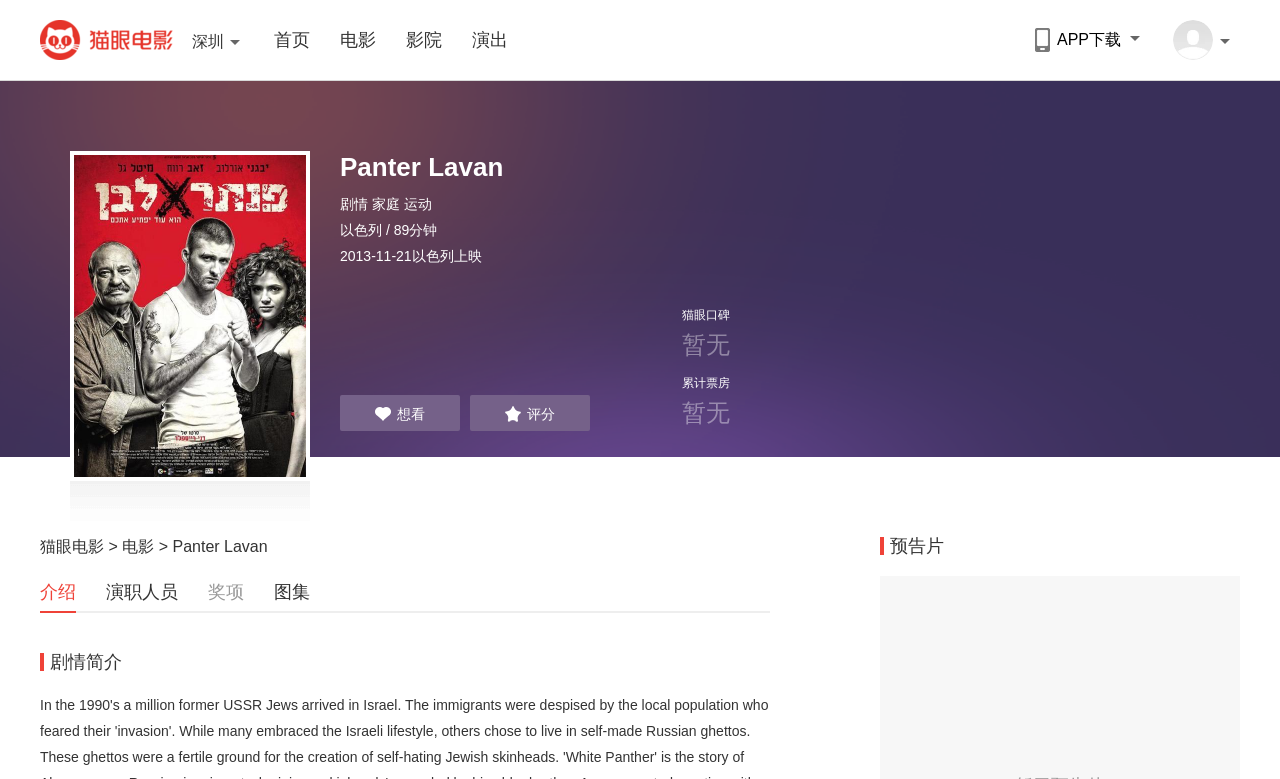Please identify the bounding box coordinates of the region to click in order to complete the task: "view movie introduction". The coordinates must be four float numbers between 0 and 1, specified as [left, top, right, bottom].

[0.031, 0.747, 0.059, 0.773]